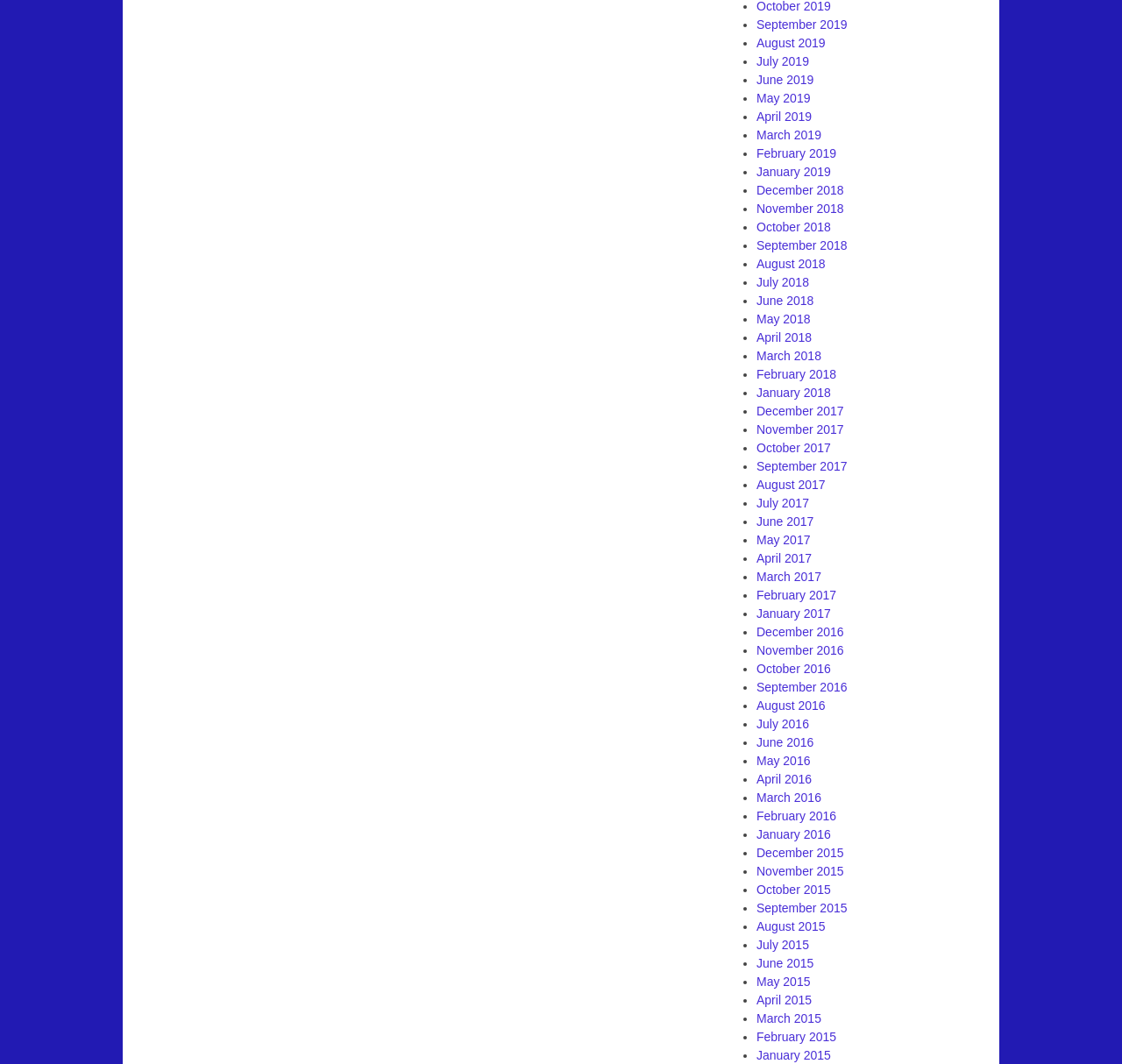Bounding box coordinates should be provided in the format (top-left x, top-left y, bottom-right x, bottom-right y) with all values between 0 and 1. Identify the bounding box for this UI element: August 2018

[0.674, 0.241, 0.736, 0.254]